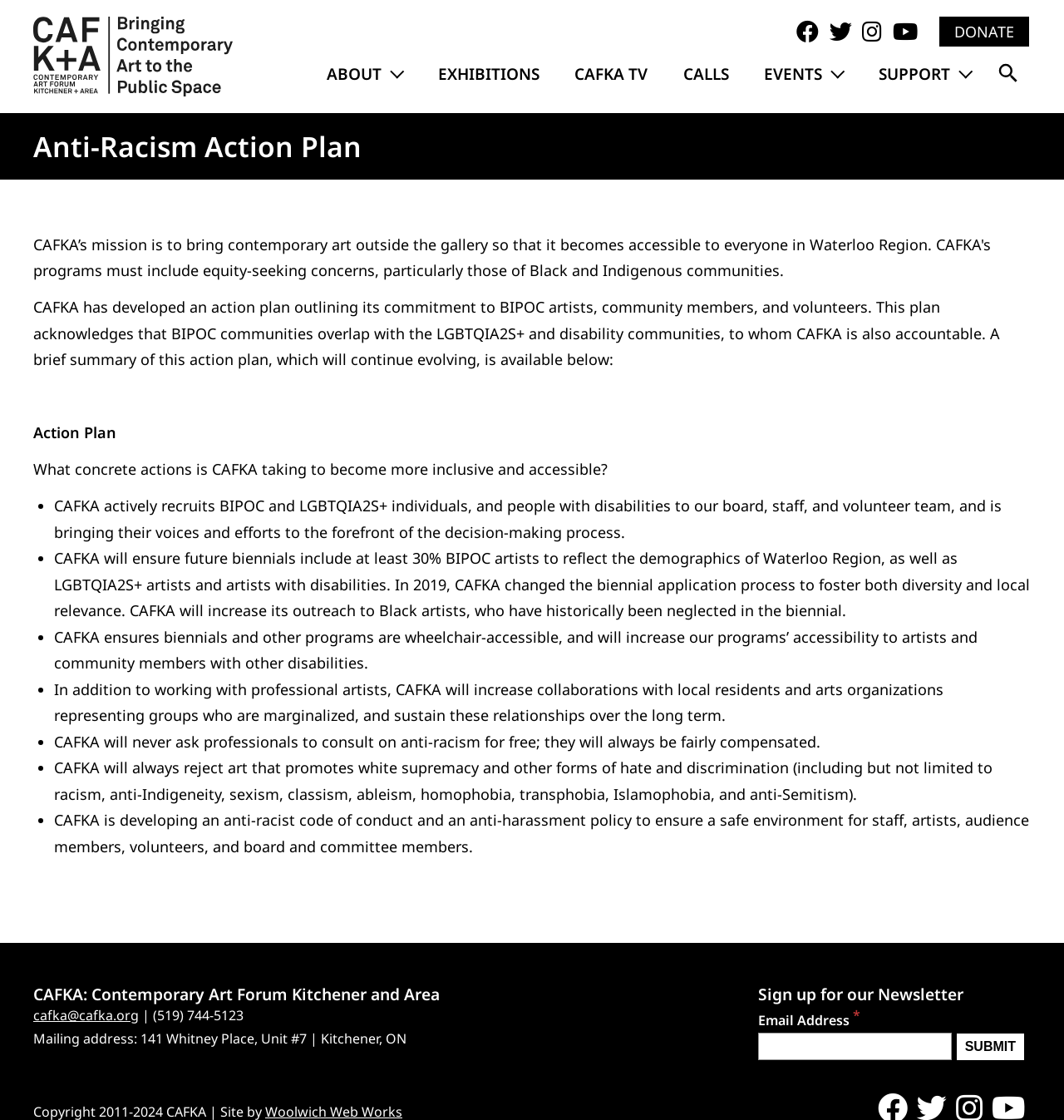Using the information in the image, could you please answer the following question in detail:
What is the purpose of the 'Submit' button?

The 'Submit' button is likely used to submit the user's email address to sign up for CAFKA's newsletter, as it is located next to the email address input field.